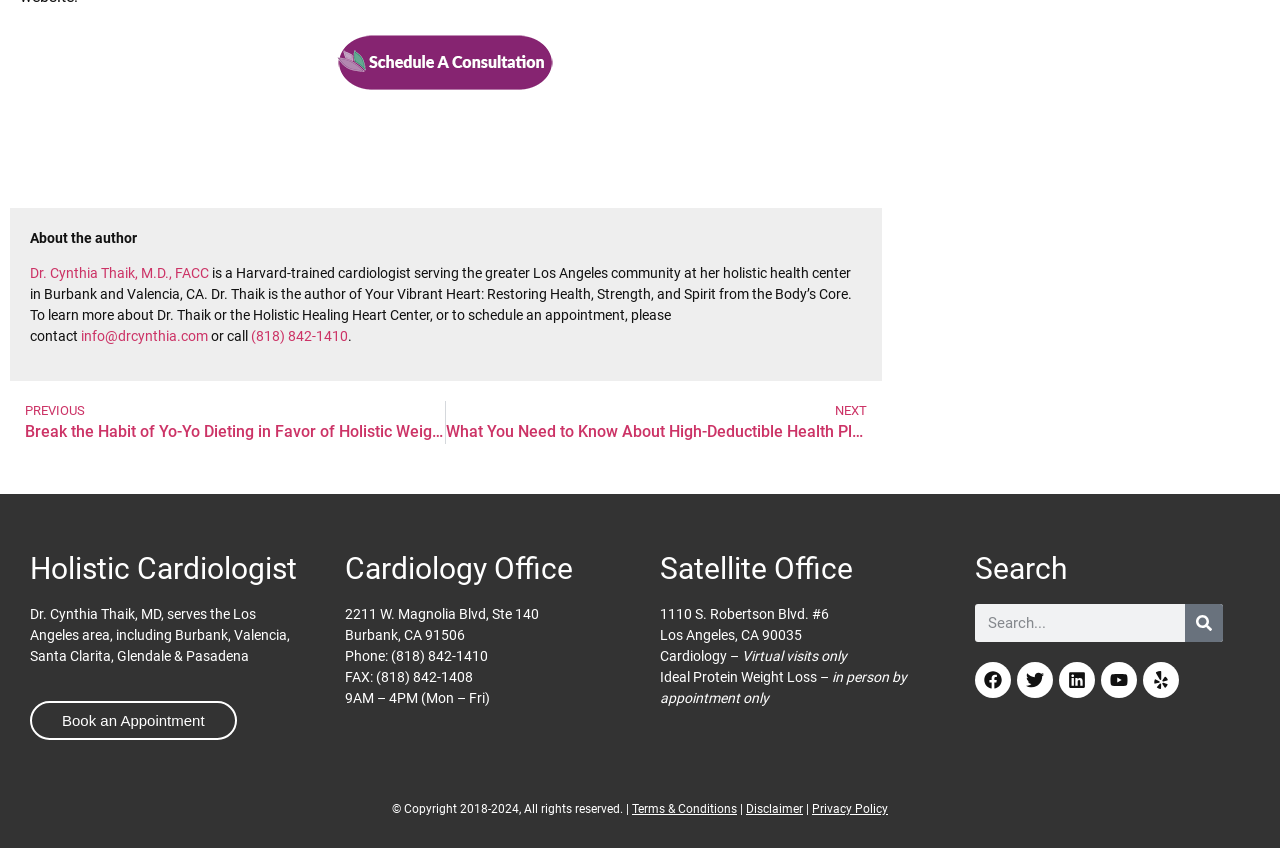Locate the bounding box coordinates of the element that should be clicked to execute the following instruction: "Visit Facebook page".

[0.762, 0.781, 0.79, 0.824]